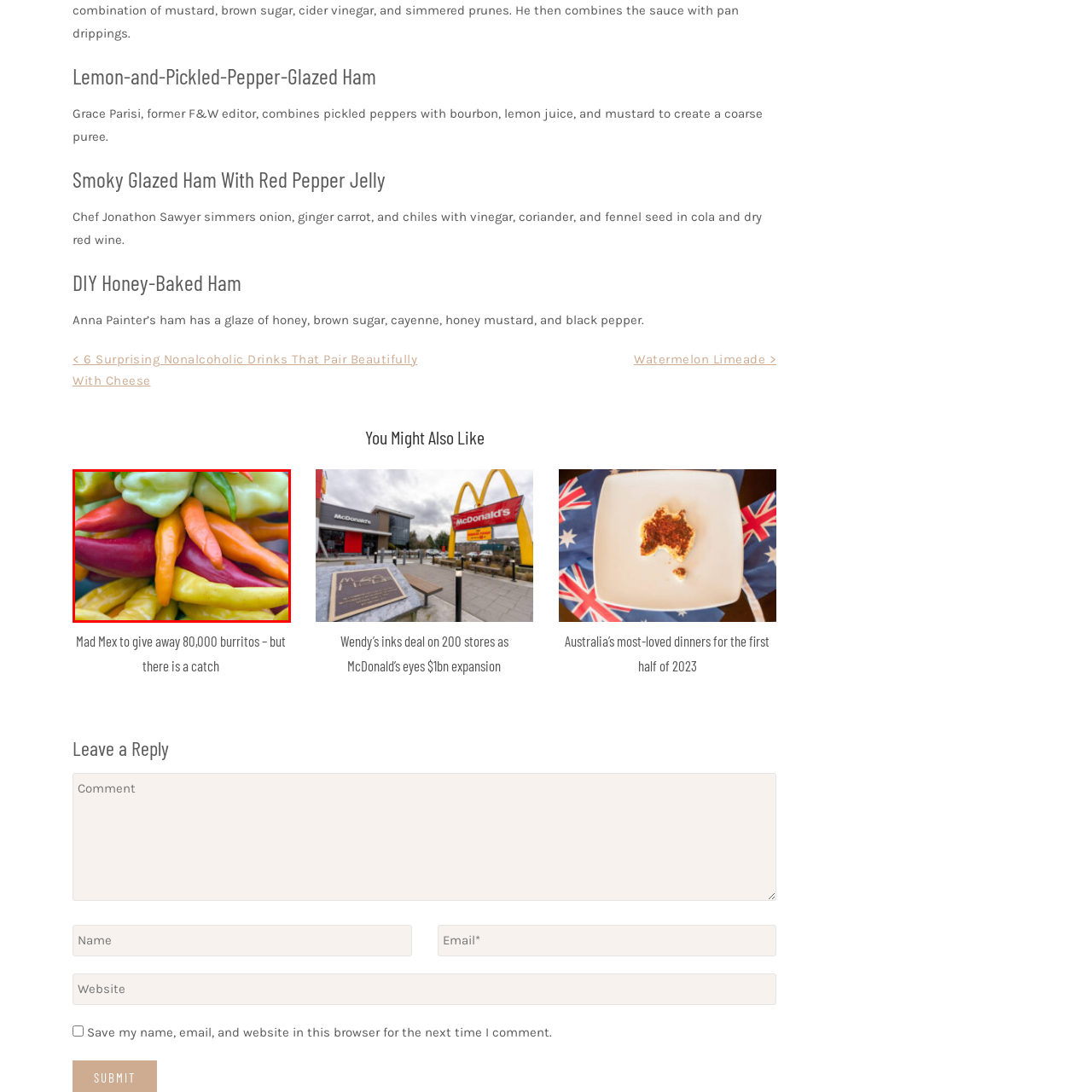What is the arrangement of the chili peppers?
Assess the image contained within the red bounding box and give a detailed answer based on the visual elements present in the image.

The caption describes the arrangement of the chili peppers as artistic, which implies that they are deliberately placed to create a visually appealing display, highlighting their varying shapes and sizes.